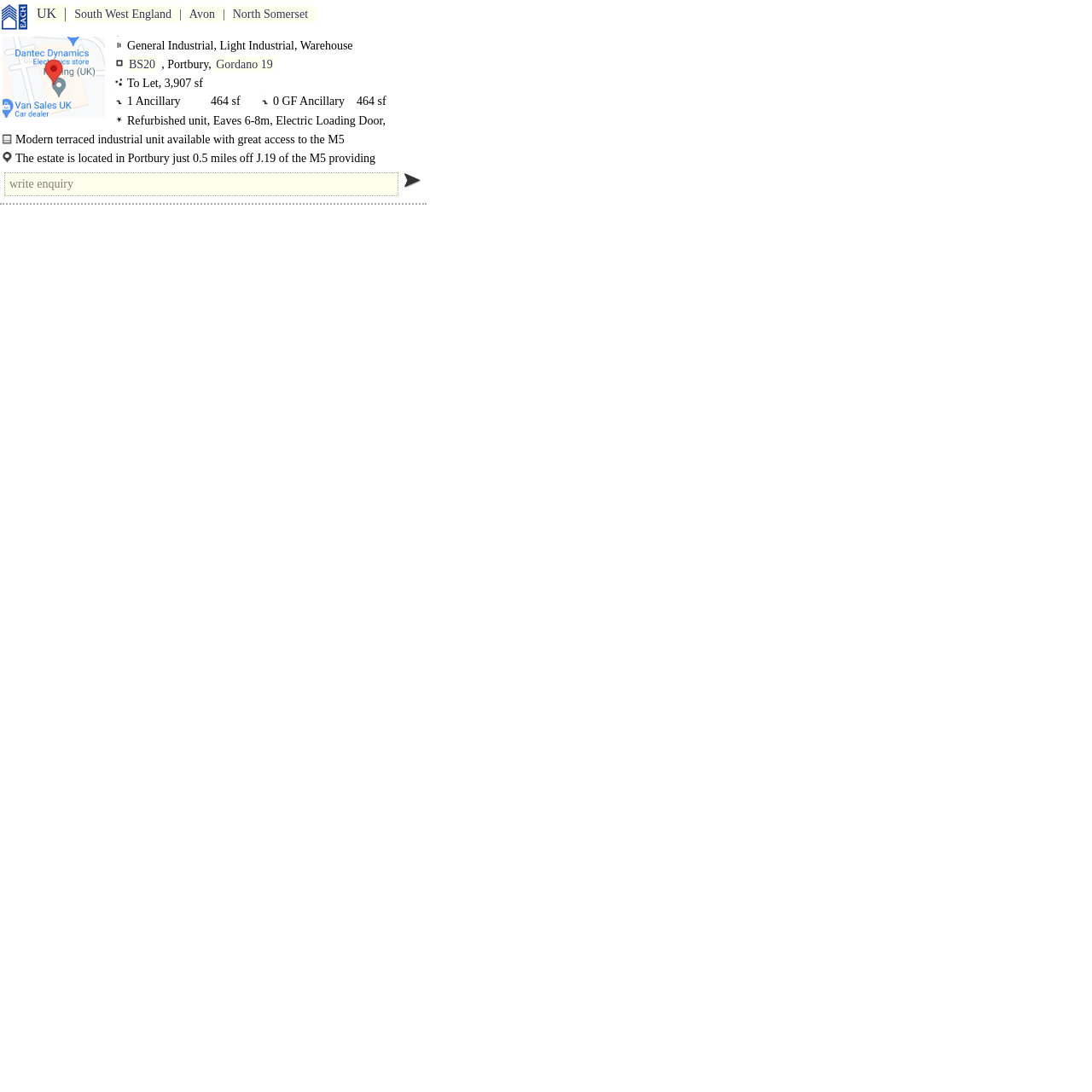Given the description of a UI element: "Avon", identify the bounding box coordinates of the matching element in the webpage screenshot.

[0.172, 0.005, 0.208, 0.02]